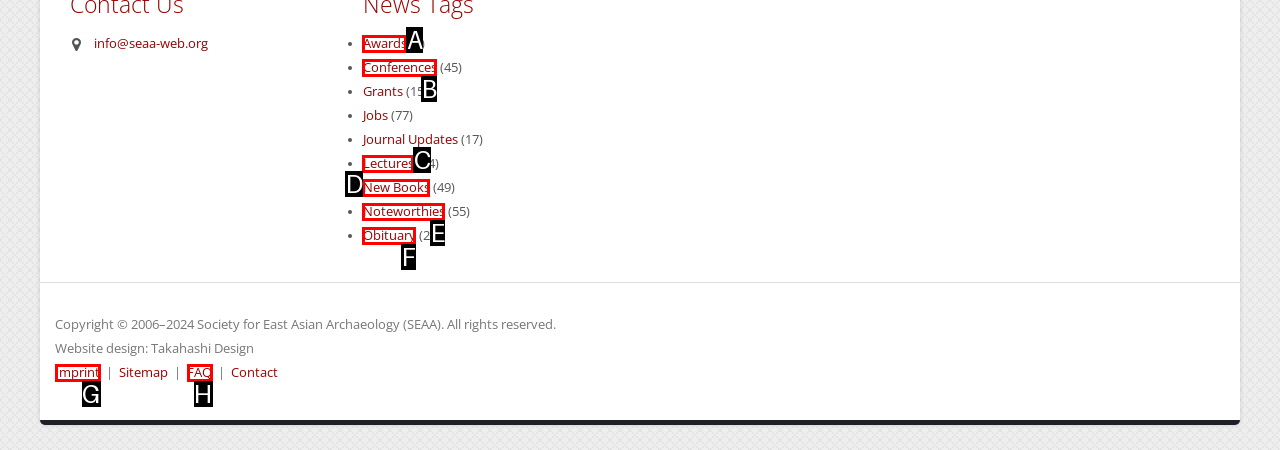Tell me the letter of the option that corresponds to the description: Lectures
Answer using the letter from the given choices directly.

C